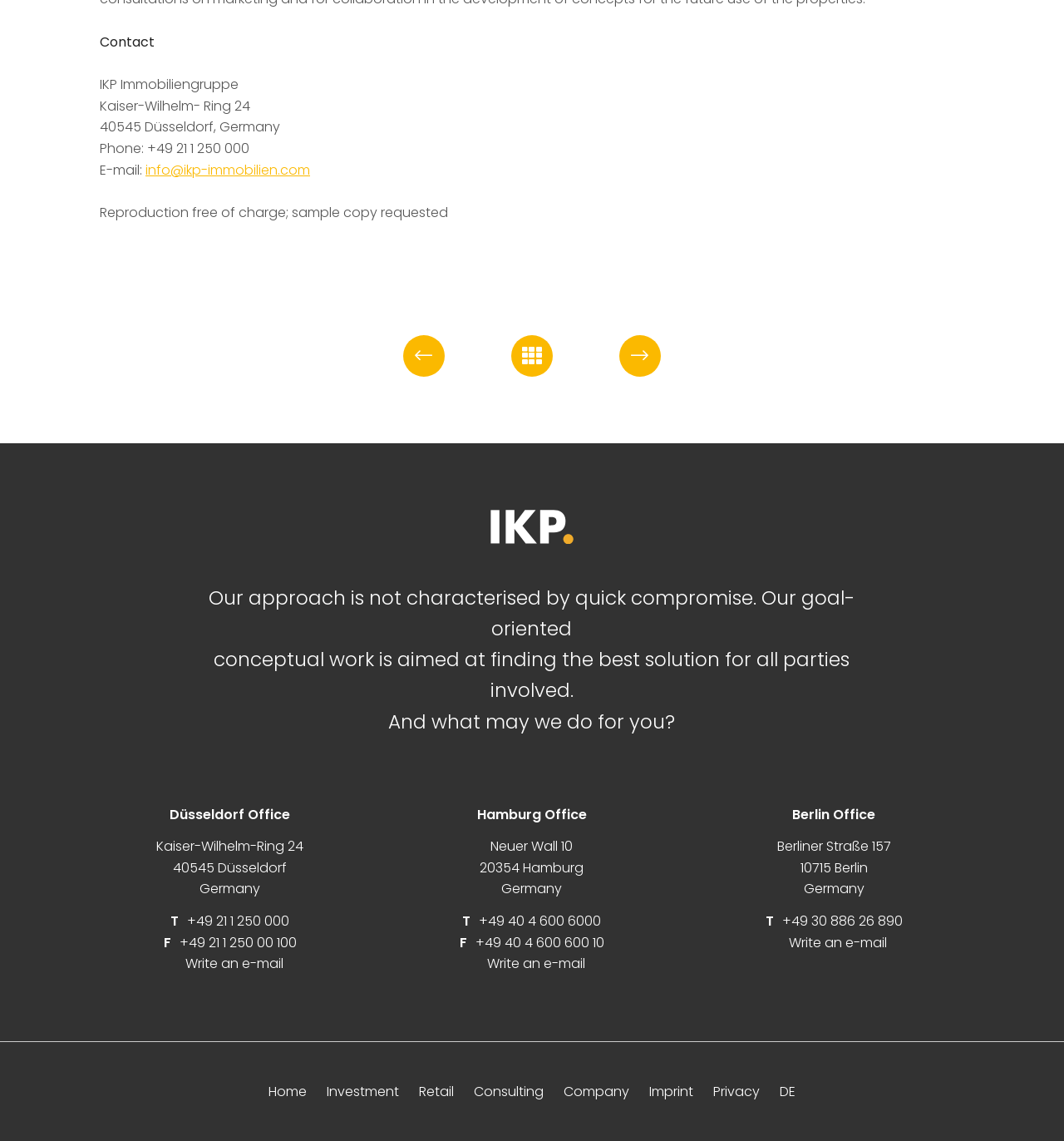What is the phone number of the Hamburg office?
Based on the image, provide your answer in one word or phrase.

+49 40 4 600 6000